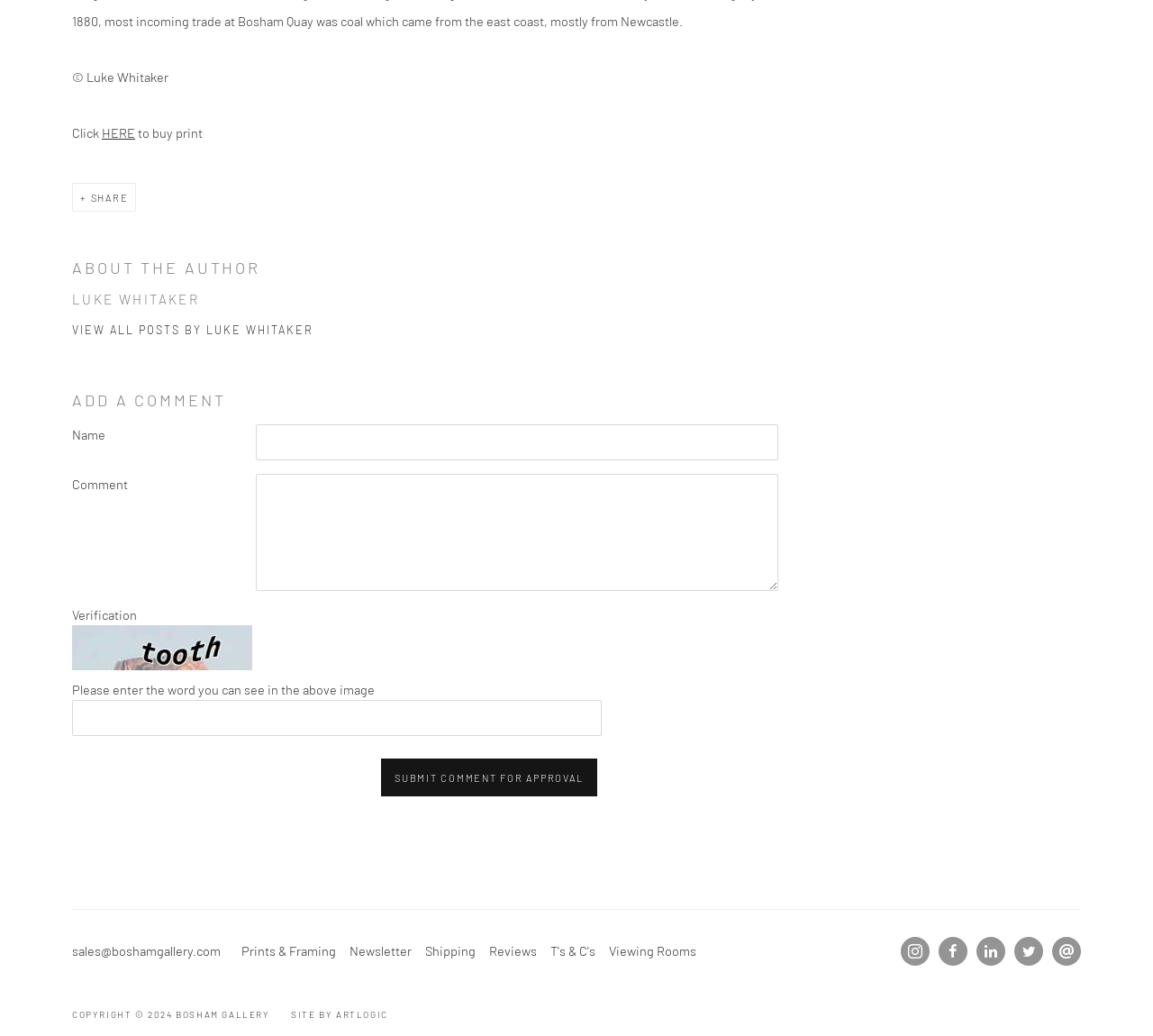Please provide the bounding box coordinates for the element that needs to be clicked to perform the instruction: "Read Home Health Agencies (HHAs) Urged to Establish Access to the Internet Quality Improvement and Evaluation System (iQIES) By December 23, 2019". The coordinates must consist of four float numbers between 0 and 1, formatted as [left, top, right, bottom].

None